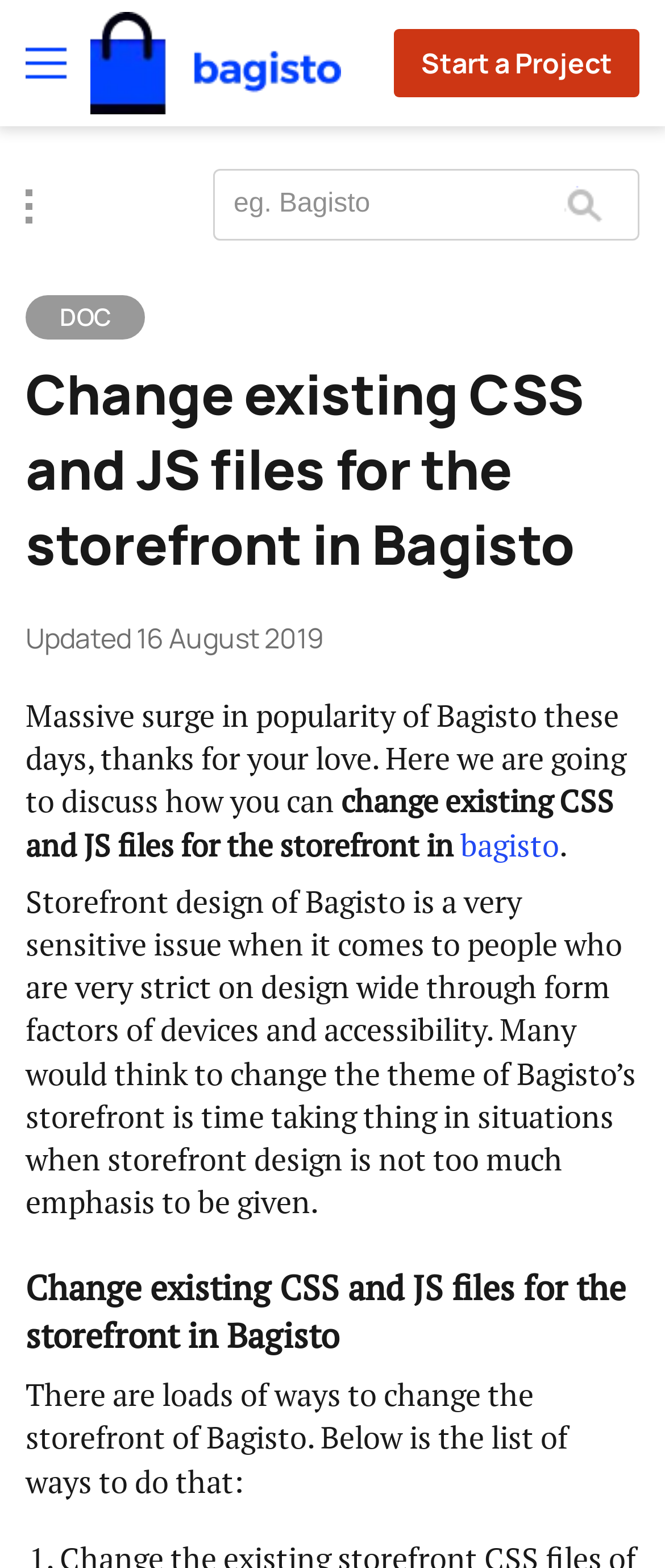What is the focus of people who are strict on design?
Answer the question with a thorough and detailed explanation.

According to the webpage, people who are very strict on design are concerned about accessibility, particularly in terms of form factors of devices and accessibility. This is mentioned in the context of storefront design in Bagisto.